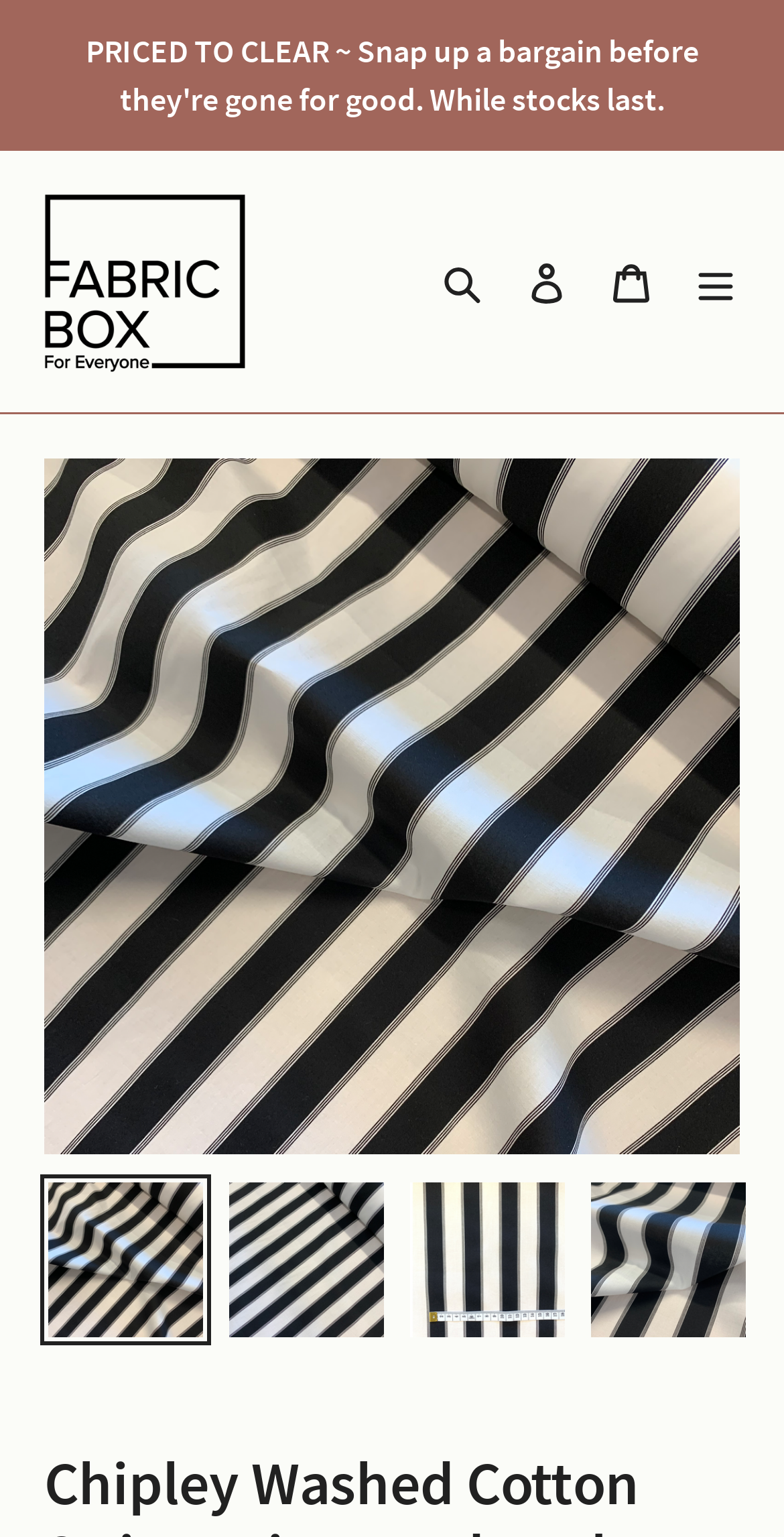Create a detailed summary of all the visual and textual information on the webpage.

This webpage is about a specific fabric product, "Chipley Washed Cotton Stripe Print Deadstock - Black/White", from Fabric Box. At the top of the page, there is an announcement section with a link that reads "PRICED TO CLEAR ~ Snap up a bargain before they're gone for good. While stocks last." Below this section, there is a link to the Fabric Box website and an image of the Fabric Box logo.

On the top right side of the page, there are three links: "Search by colour or fabric type keywords ie: 'Seersucker' or 'Organic'", "Log in", and "Cart". Next to these links, there is a "Menu" button.

The main content of the page is an image of the fabric product, which takes up most of the page. Below the image, there are four links to load the image into a gallery viewer, each with a corresponding image. These links are arranged horizontally across the page.

There is no text describing the fabric product itself, but the meta description mentions that the fabric was sourced on a recent deadstock buying trip to Korea and explains what deadstock means in the industry.